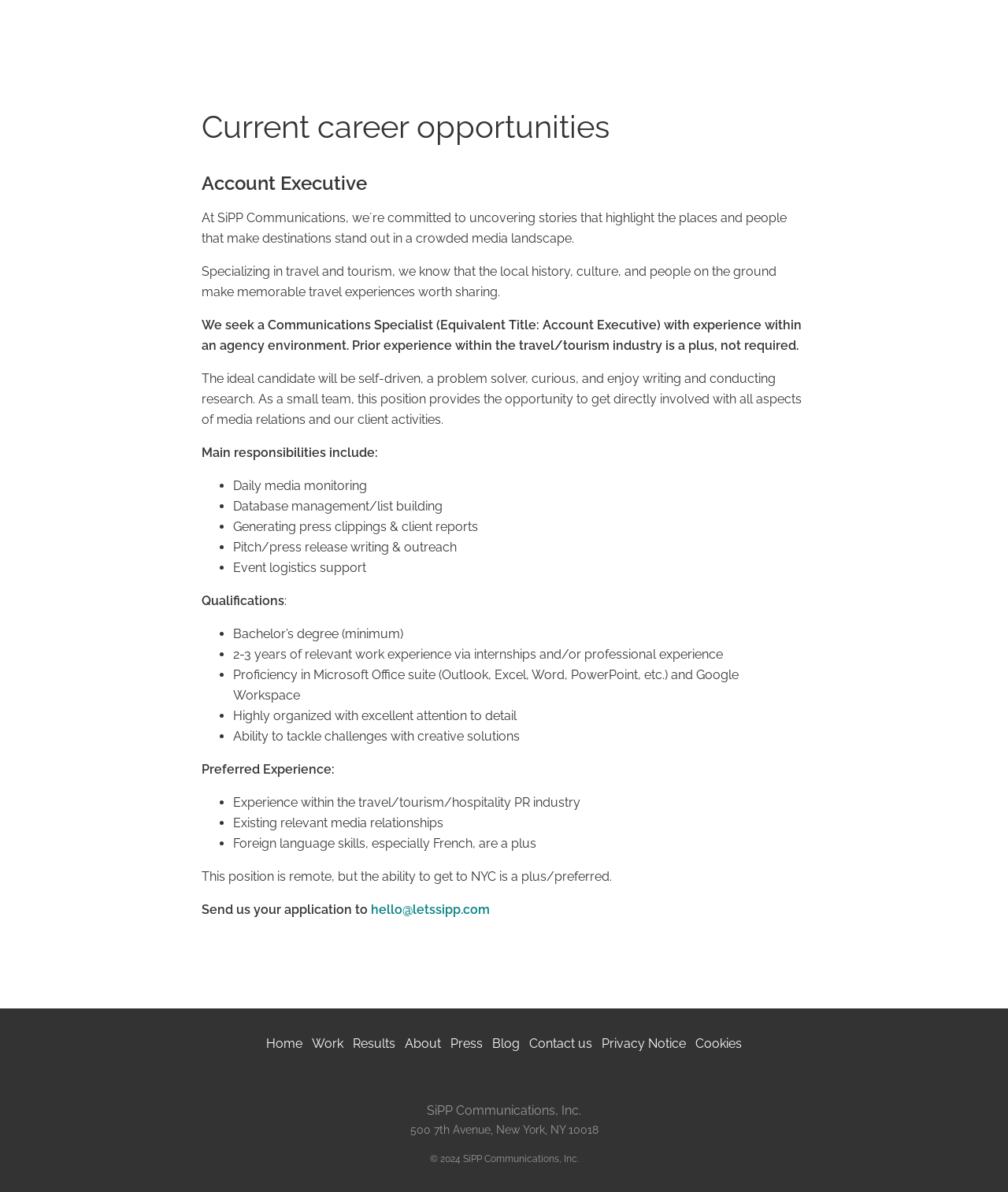What is the main responsibility of the job?
Please utilize the information in the image to give a detailed response to the question.

The main responsibilities of the job are listed in the section 'Main responsibilities include:' and the first responsibility mentioned is 'Daily media monitoring'.